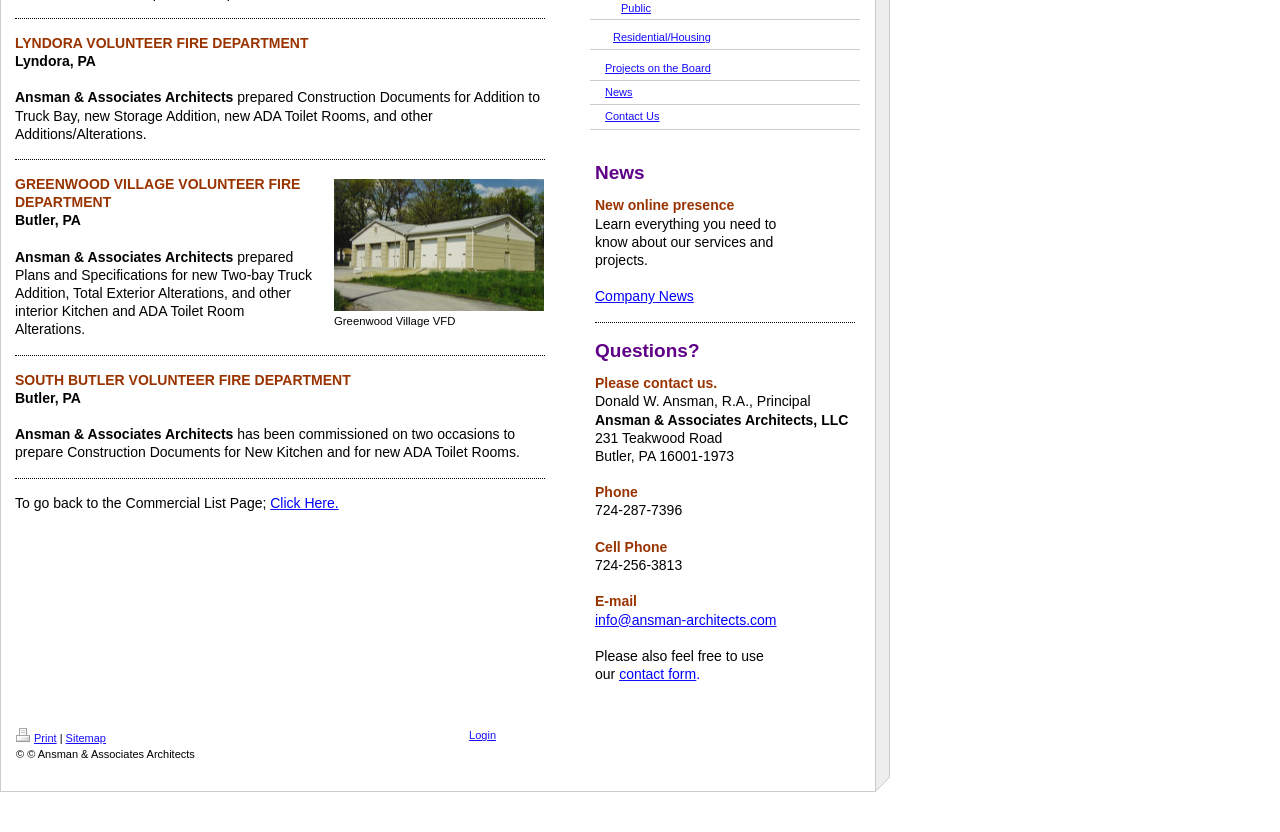Please find the bounding box for the following UI element description. Provide the coordinates in (top-left x, top-left y, bottom-right x, bottom-right y) format, with values between 0 and 1: Contact Us

[0.461, 0.127, 0.672, 0.156]